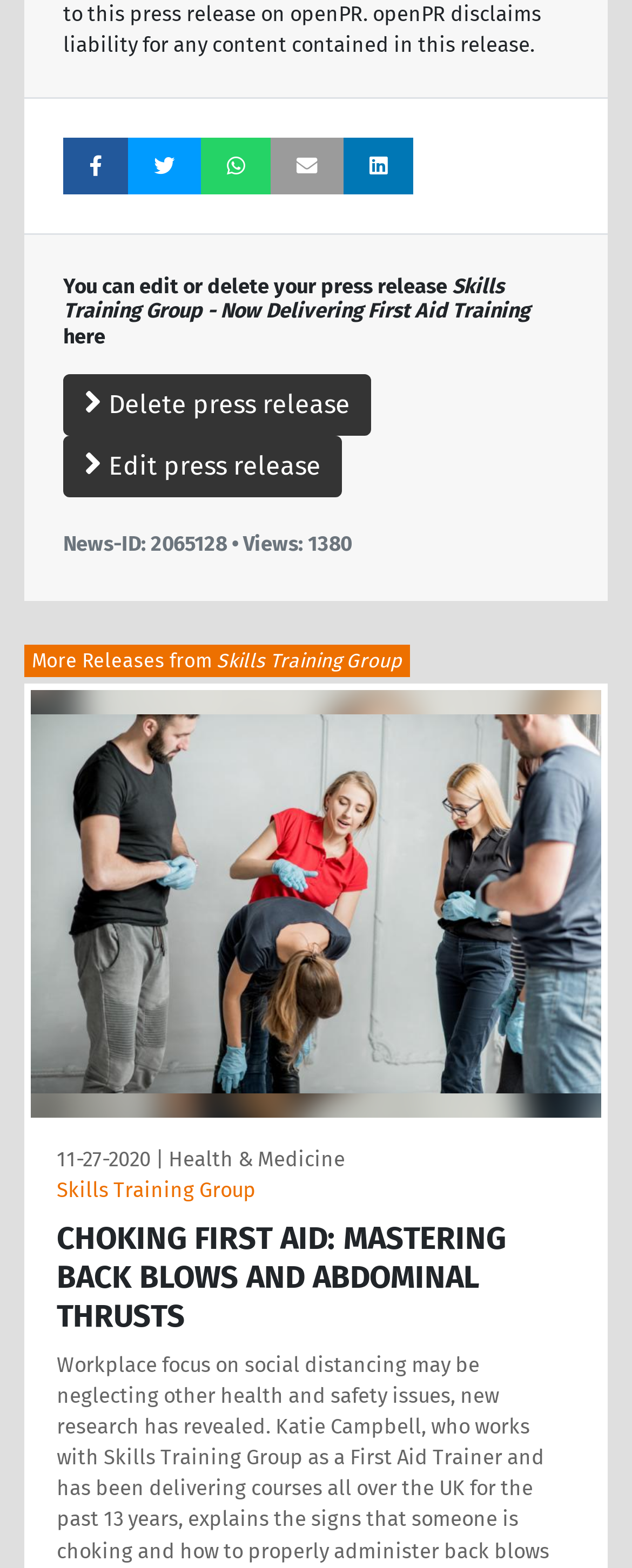Identify the bounding box coordinates necessary to click and complete the given instruction: "View Health & Medicine category".

[0.267, 0.732, 0.546, 0.747]